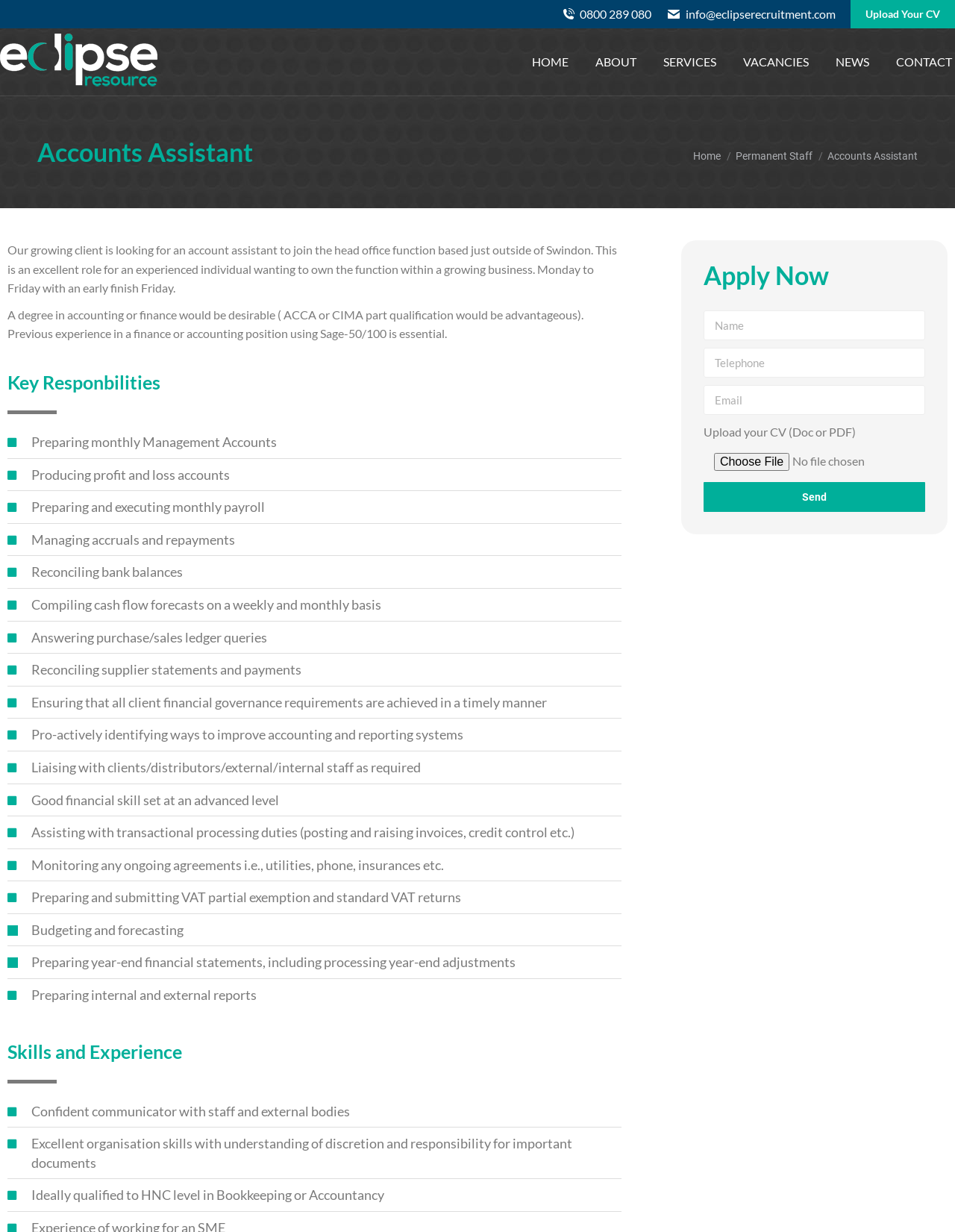Highlight the bounding box coordinates of the region I should click on to meet the following instruction: "Click the Apply Now button".

[0.737, 0.391, 0.968, 0.415]